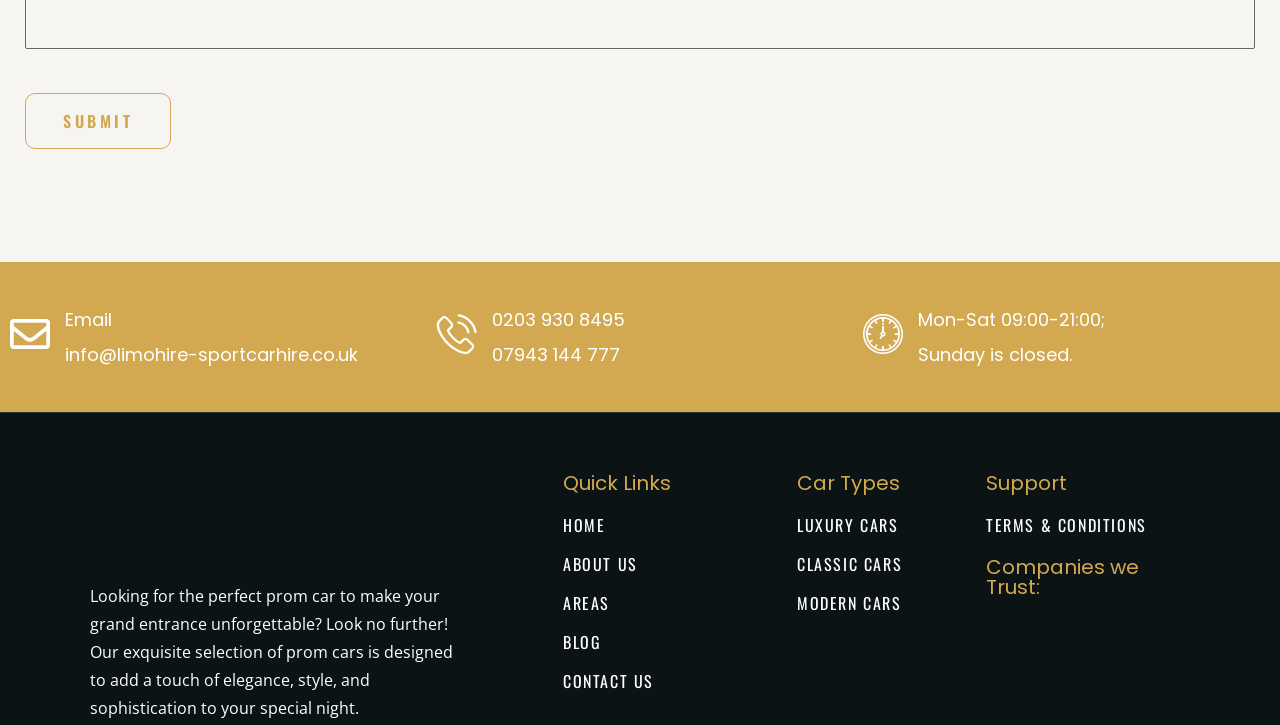What is the purpose of the prom cars?
Based on the image, please offer an in-depth response to the question.

I found the purpose of the prom cars by reading the static text on the webpage, specifically the one that says 'Looking for the perfect prom car to make your grand entrance unforgettable? Look no further! Our exquisite selection of prom cars is designed to add a touch of elegance, style, and sophistication to your special night.' which indicates that the prom cars are meant to add elegance and style to a special night.